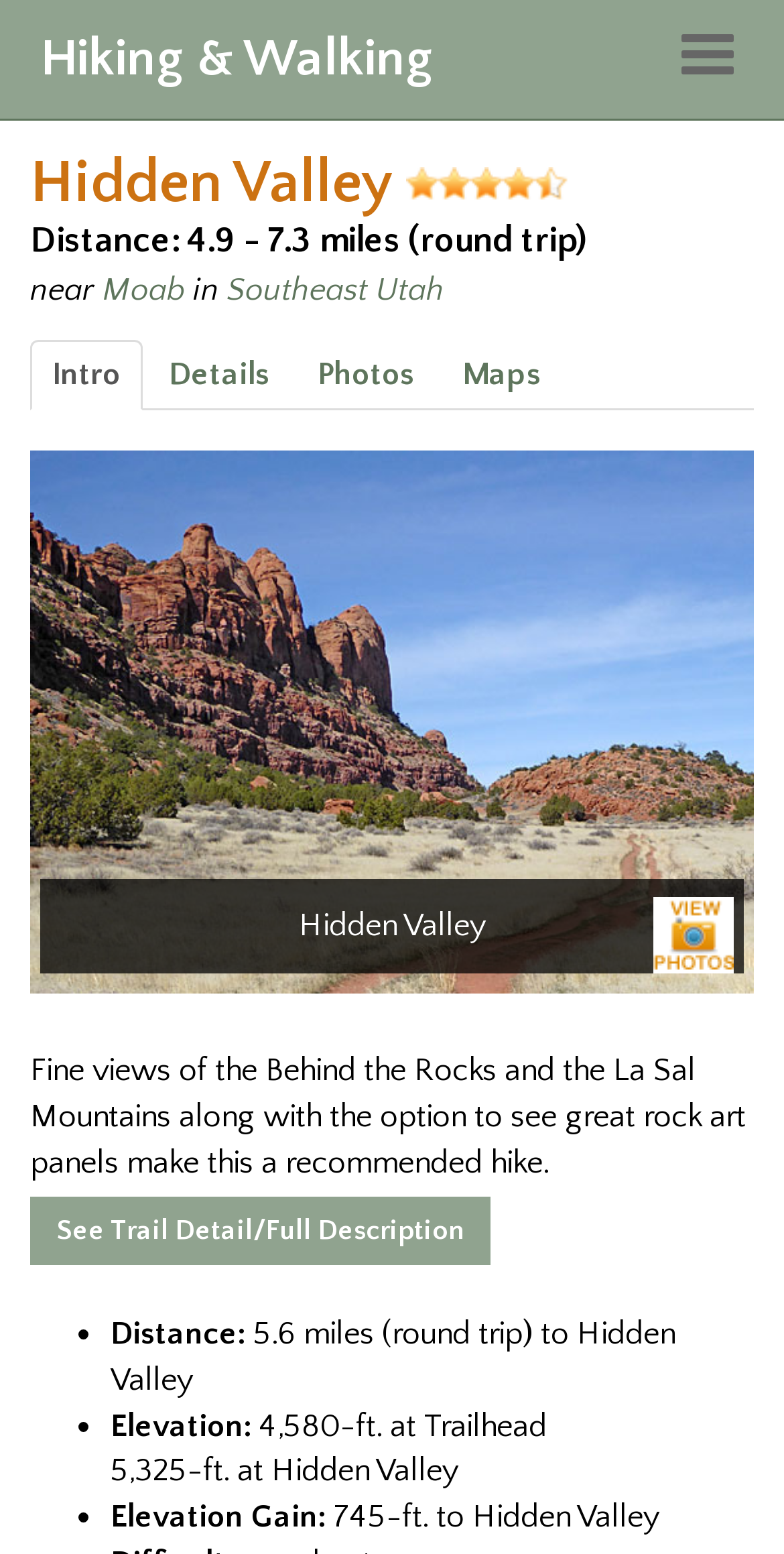Specify the bounding box coordinates of the area to click in order to follow the given instruction: "View photos of Hidden Valley Trail."

[0.377, 0.218, 0.556, 0.263]